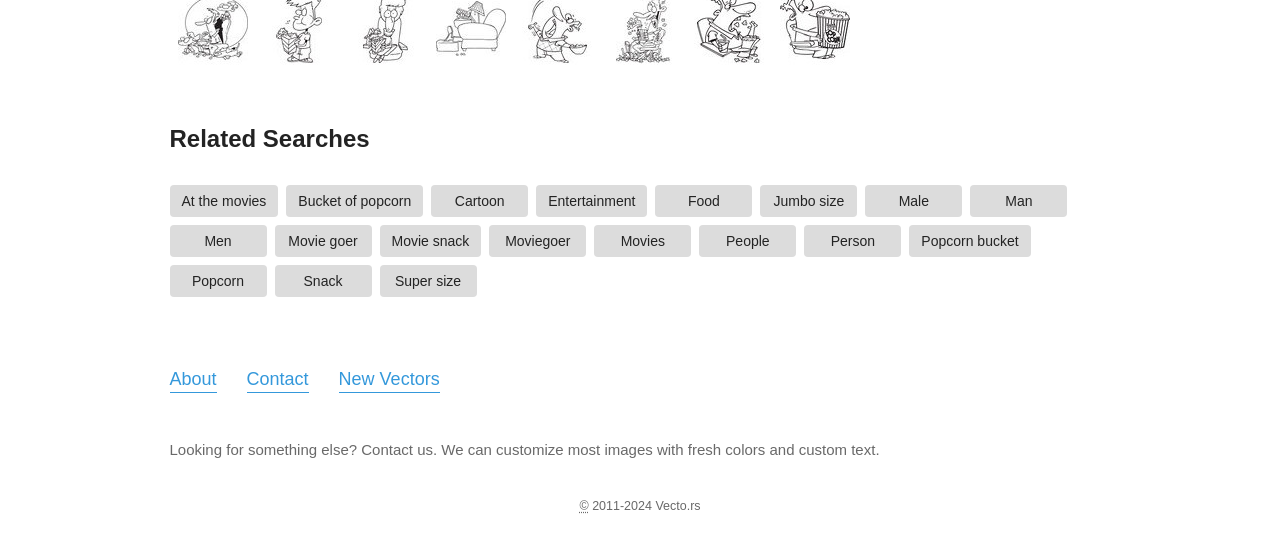Kindly determine the bounding box coordinates for the clickable area to achieve the given instruction: "View 'New Vectors'".

[0.265, 0.675, 0.343, 0.721]